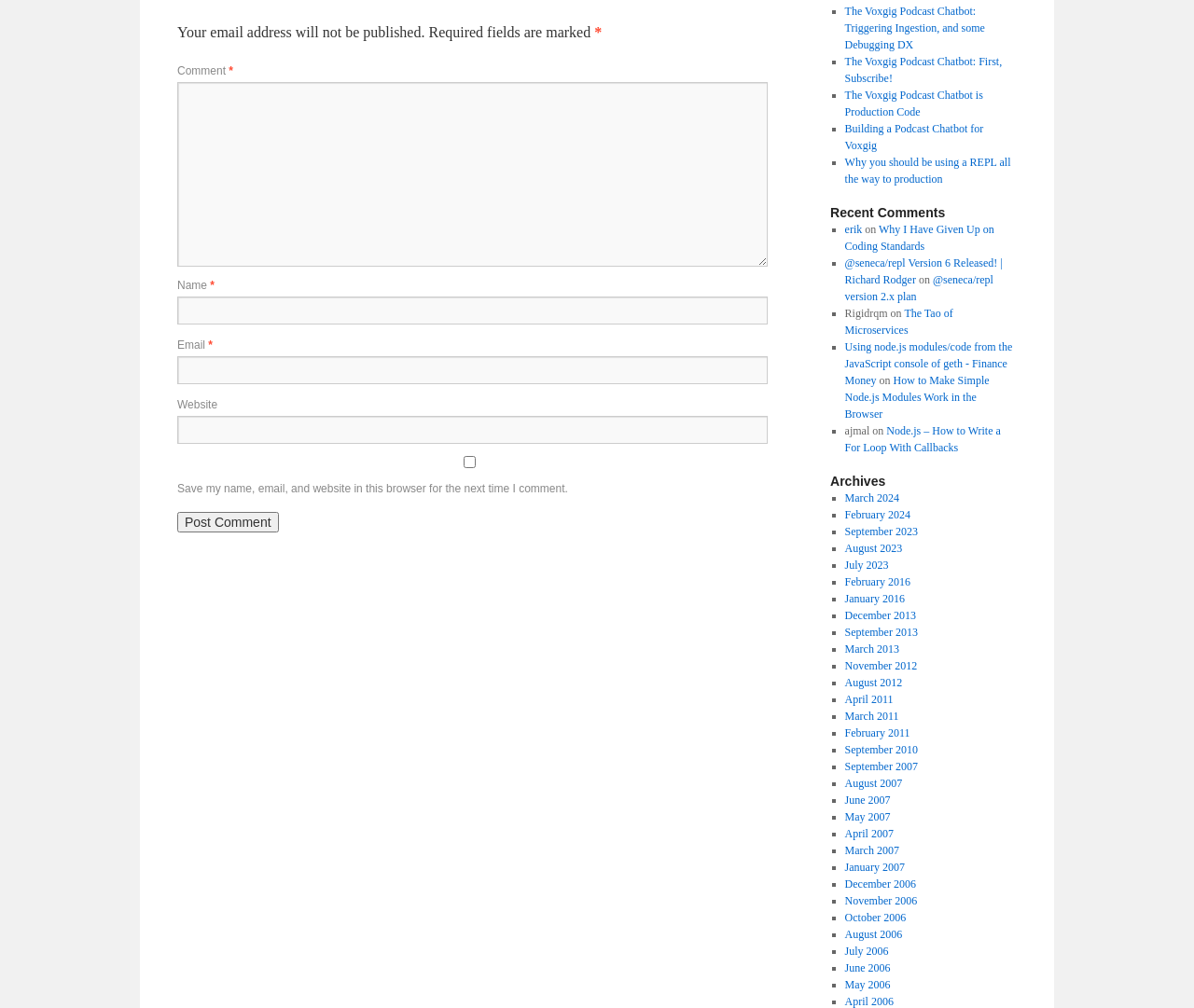Provide a brief response to the question below using one word or phrase:
What is the purpose of the checkbox?

Save comment information